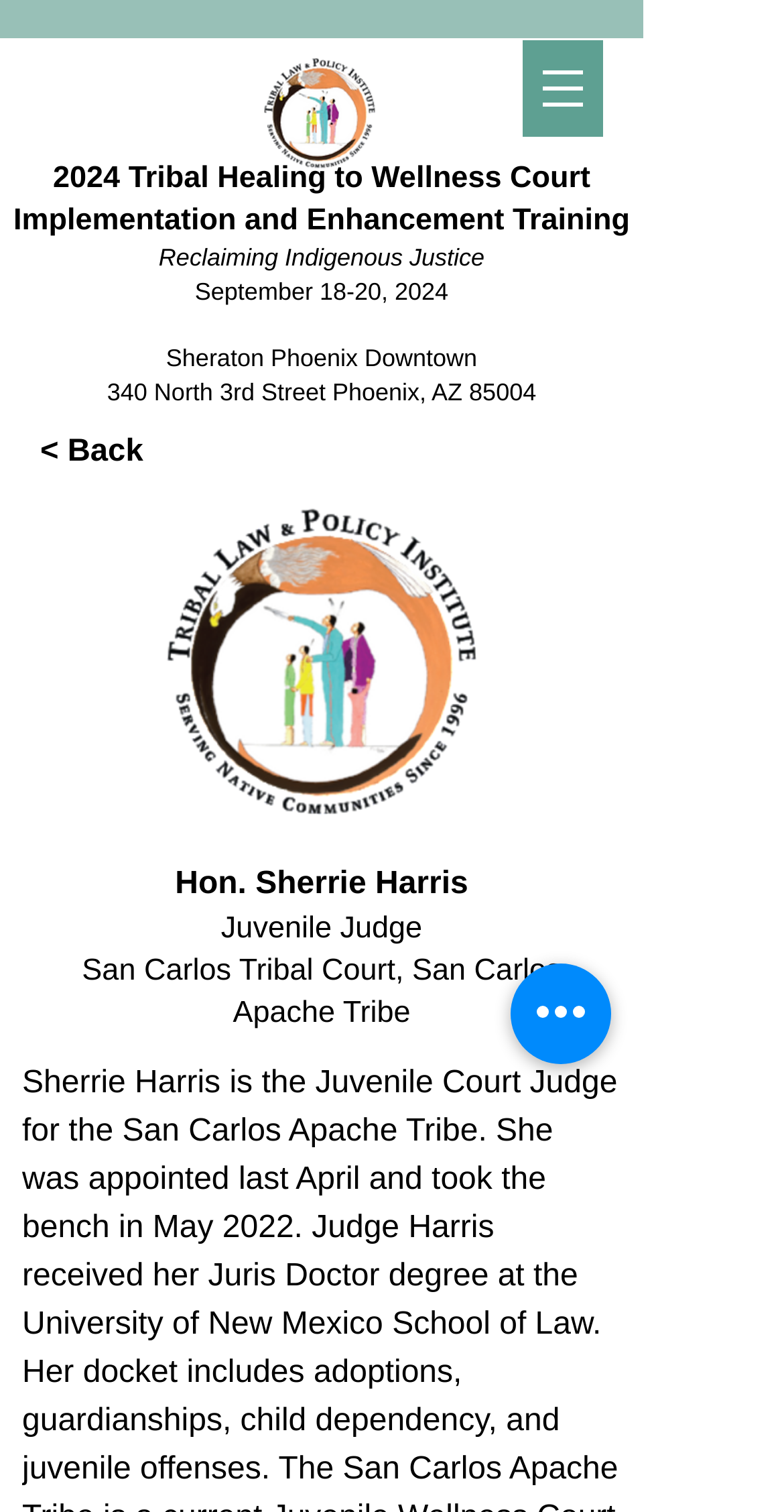Identify the bounding box coordinates for the UI element described as: "aria-label="Toggle mobile menu"". The coordinates should be provided as four floats between 0 and 1: [left, top, right, bottom].

None